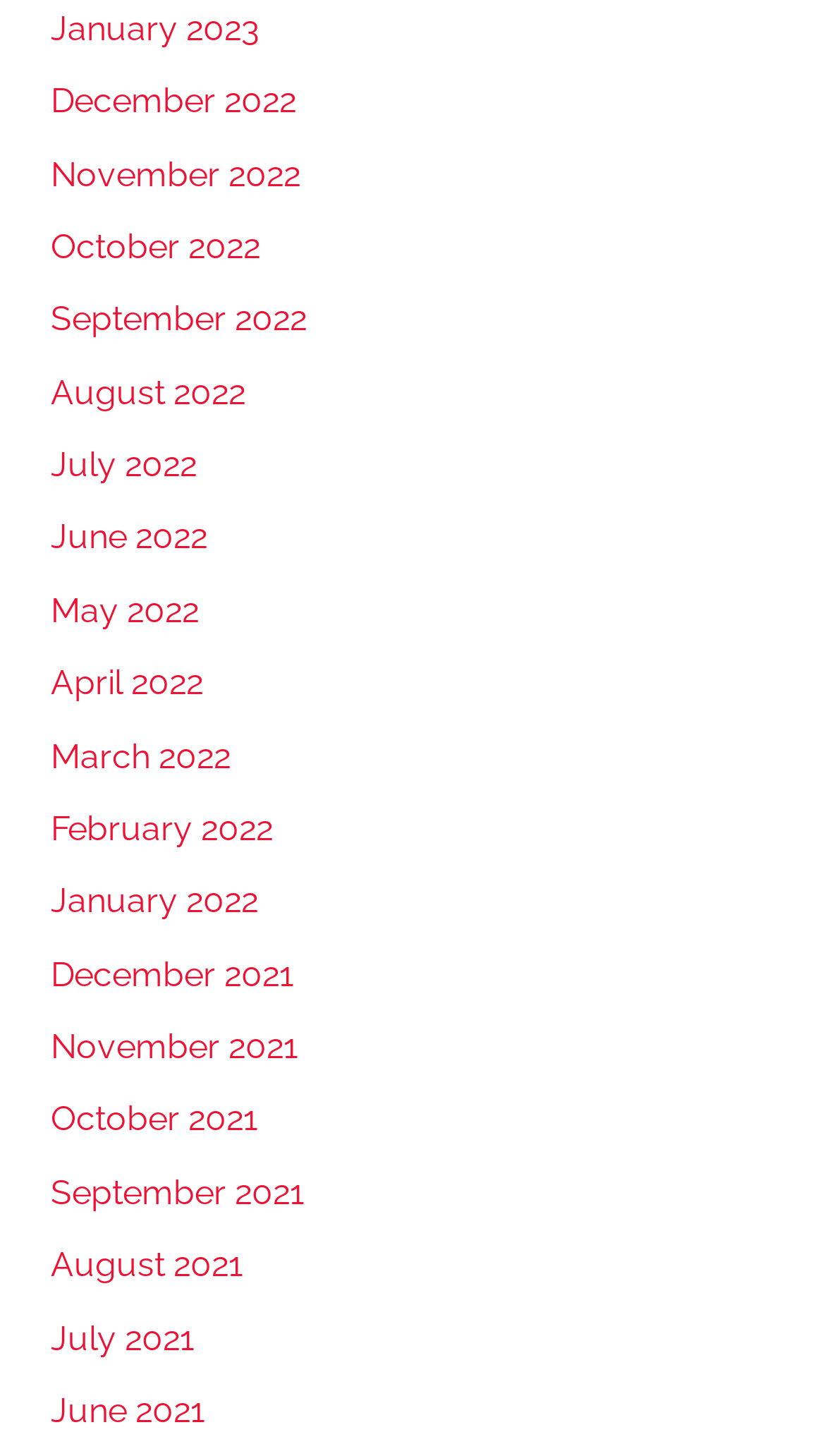Please provide the bounding box coordinates for the element that needs to be clicked to perform the following instruction: "go to December 2022". The coordinates should be given as four float numbers between 0 and 1, i.e., [left, top, right, bottom].

[0.062, 0.056, 0.359, 0.083]